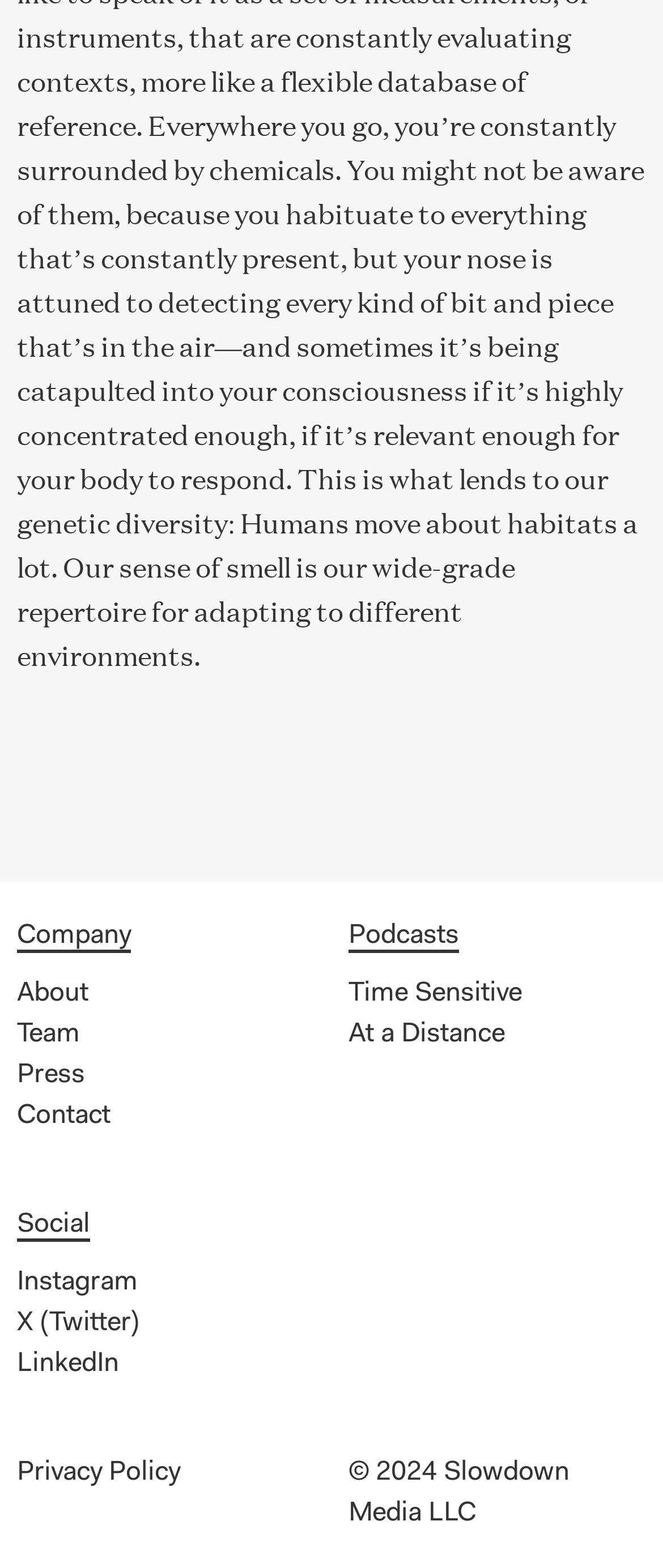Identify the bounding box for the UI element specified in this description: "X (Twitter)". The coordinates must be four float numbers between 0 and 1, formatted as [left, top, right, bottom].

[0.026, 0.835, 0.21, 0.852]